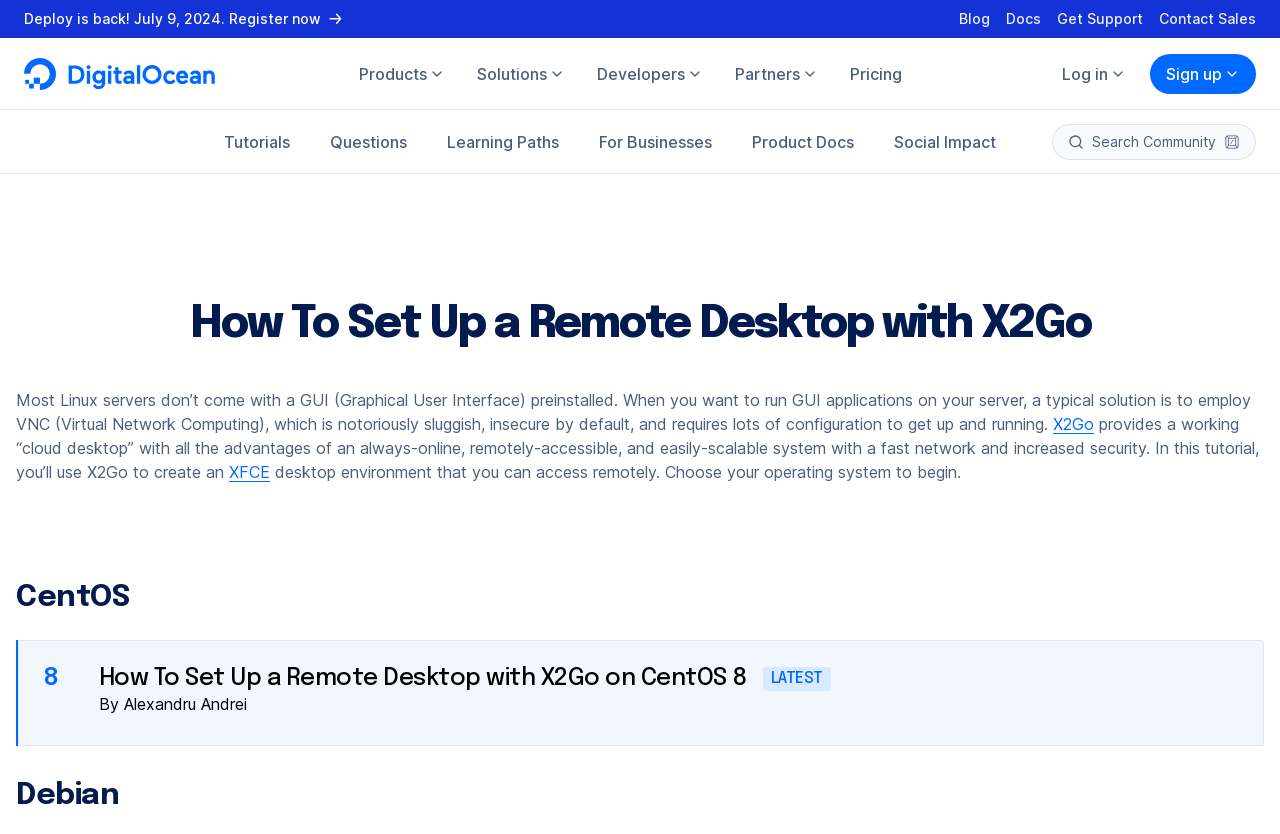Please provide a comprehensive answer to the question below using the information from the image: What is the name of the managed cloud hosting service?

The name of the managed cloud hosting service can be found in the 'Cloud Website Hosting' section of the navigation menu. It is listed as 'Cloudways'.